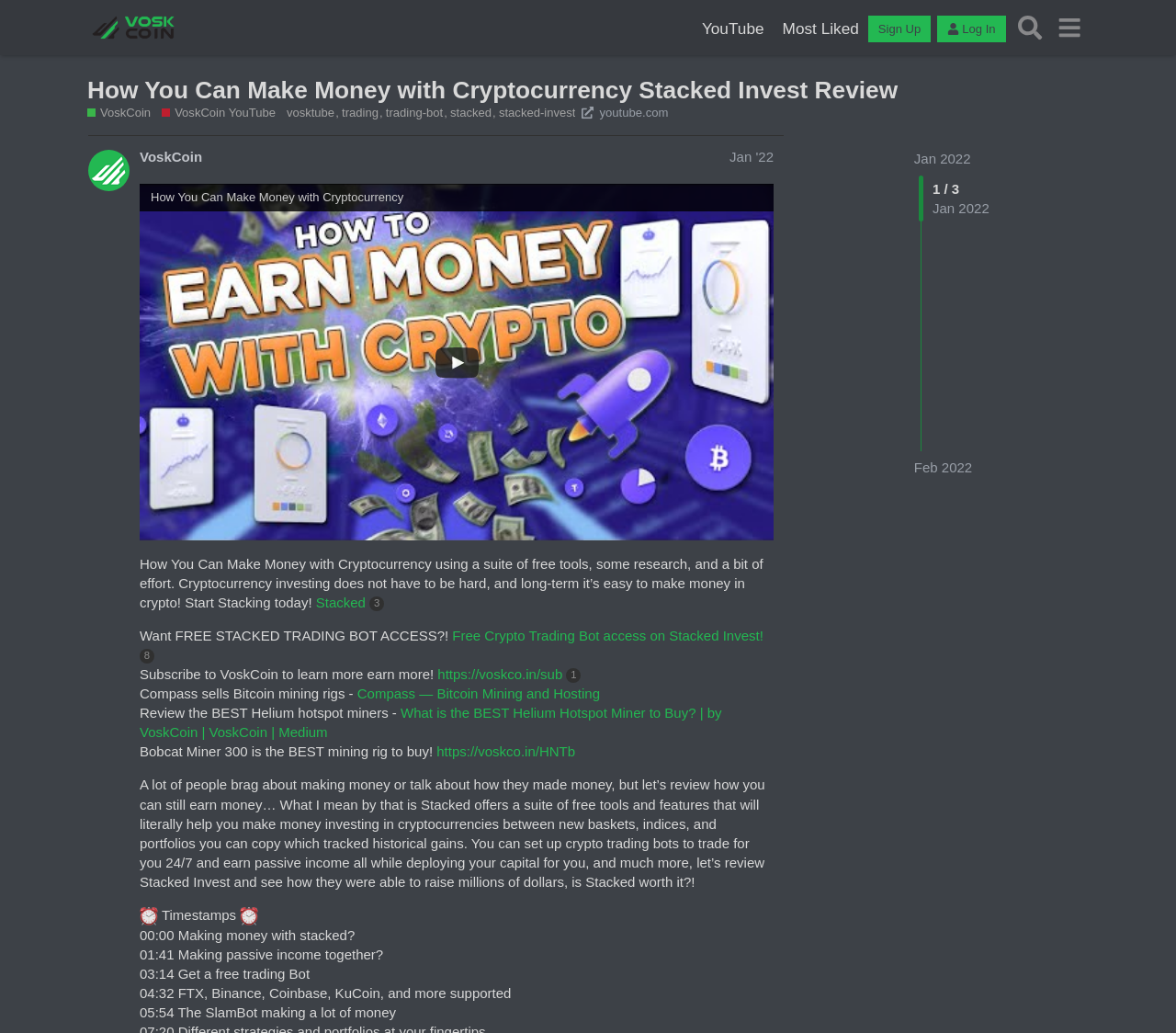How many links are there in the top navigation bar?
Please answer the question as detailed as possible.

The top navigation bar contains links to 'VoskCoinTalk', 'YouTube', 'Most Liked', 'Sign Up', and 'Log In', which totals 5 links.